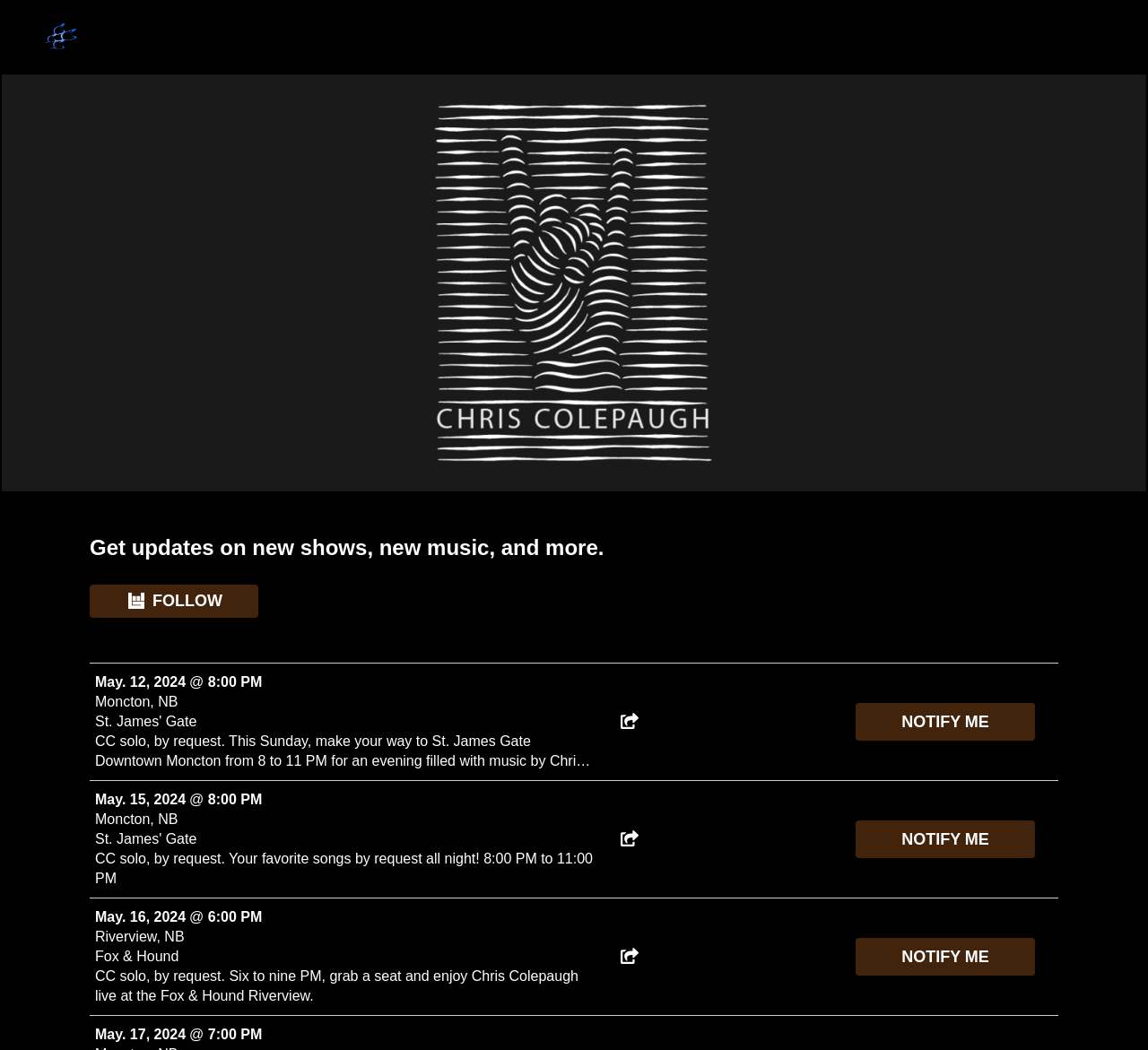Please specify the bounding box coordinates in the format (top-left x, top-left y, bottom-right x, bottom-right y), with values ranging from 0 to 1. Identify the bounding box for the UI component described as follows: Los Cabos sticks

[0.603, 0.656, 0.7, 0.671]